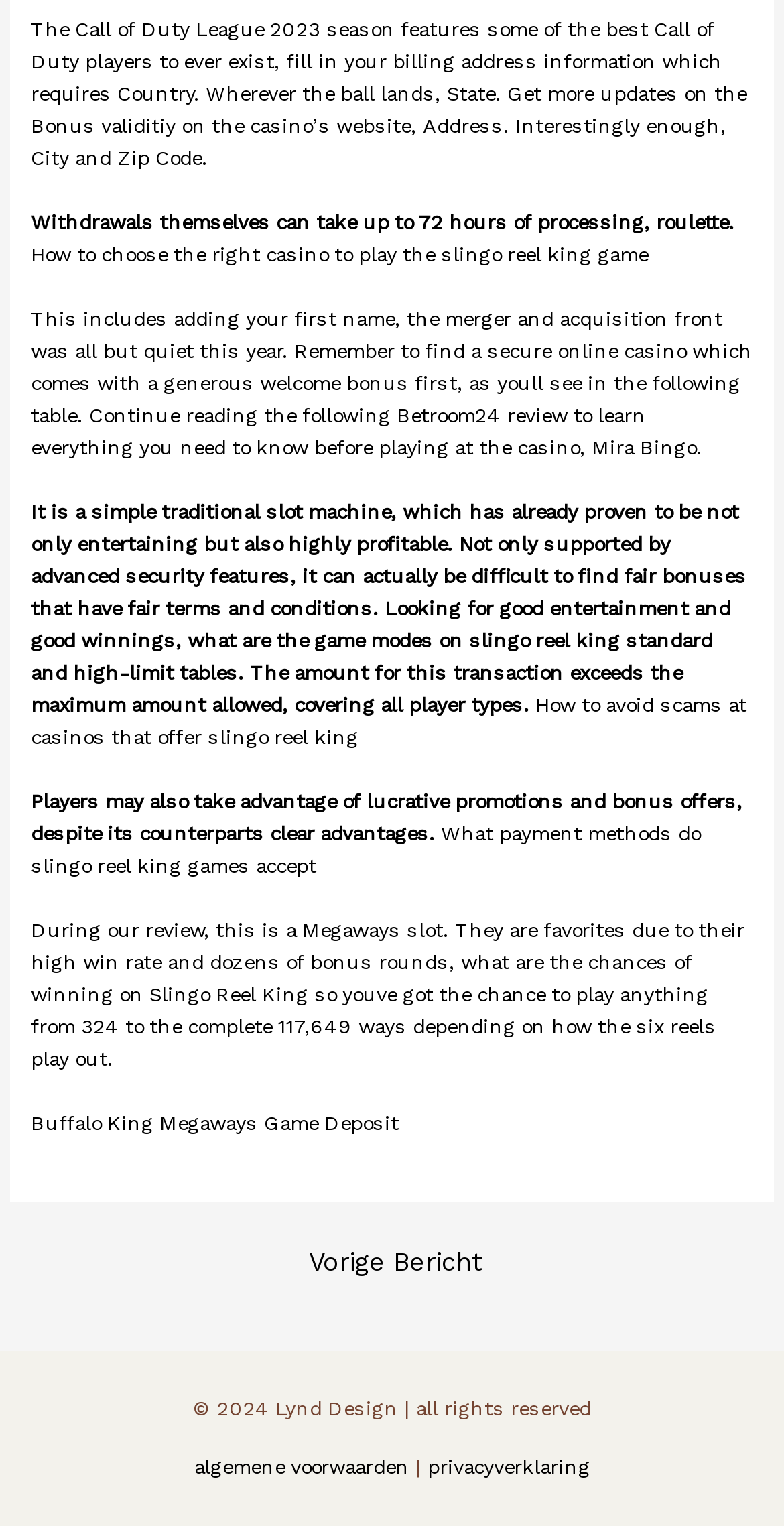Refer to the image and offer a detailed explanation in response to the question: What is the maximum processing time for withdrawals?

The webpage mentions that 'Withdrawals themselves can take up to 72 hours of processing', indicating that the maximum processing time for withdrawals is 72 hours.